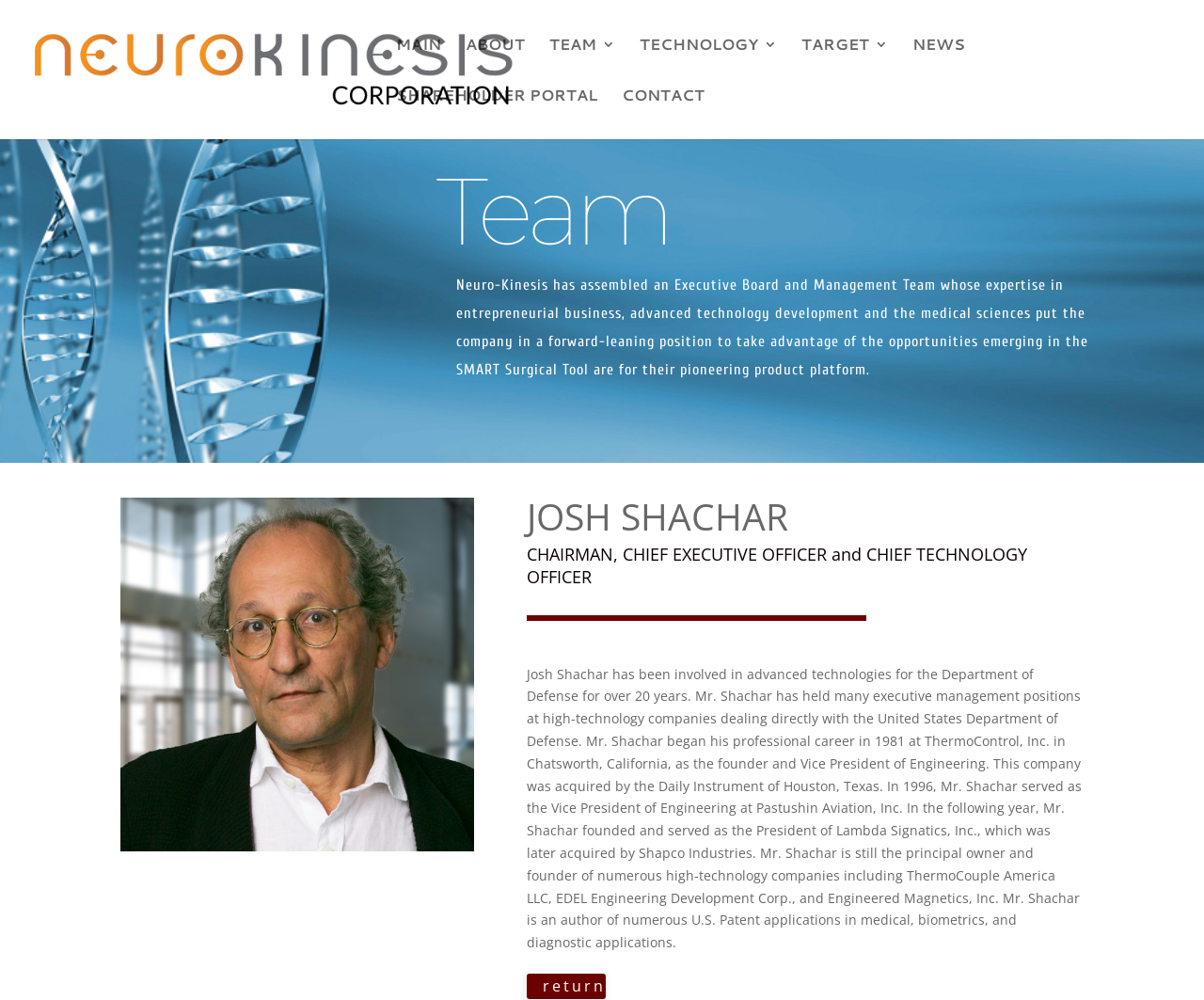Find the bounding box coordinates for the HTML element described in this sentence: "SHAREHOLDER PORTAL". Provide the coordinates as four float numbers between 0 and 1, in the format [left, top, right, bottom].

[0.329, 0.088, 0.496, 0.139]